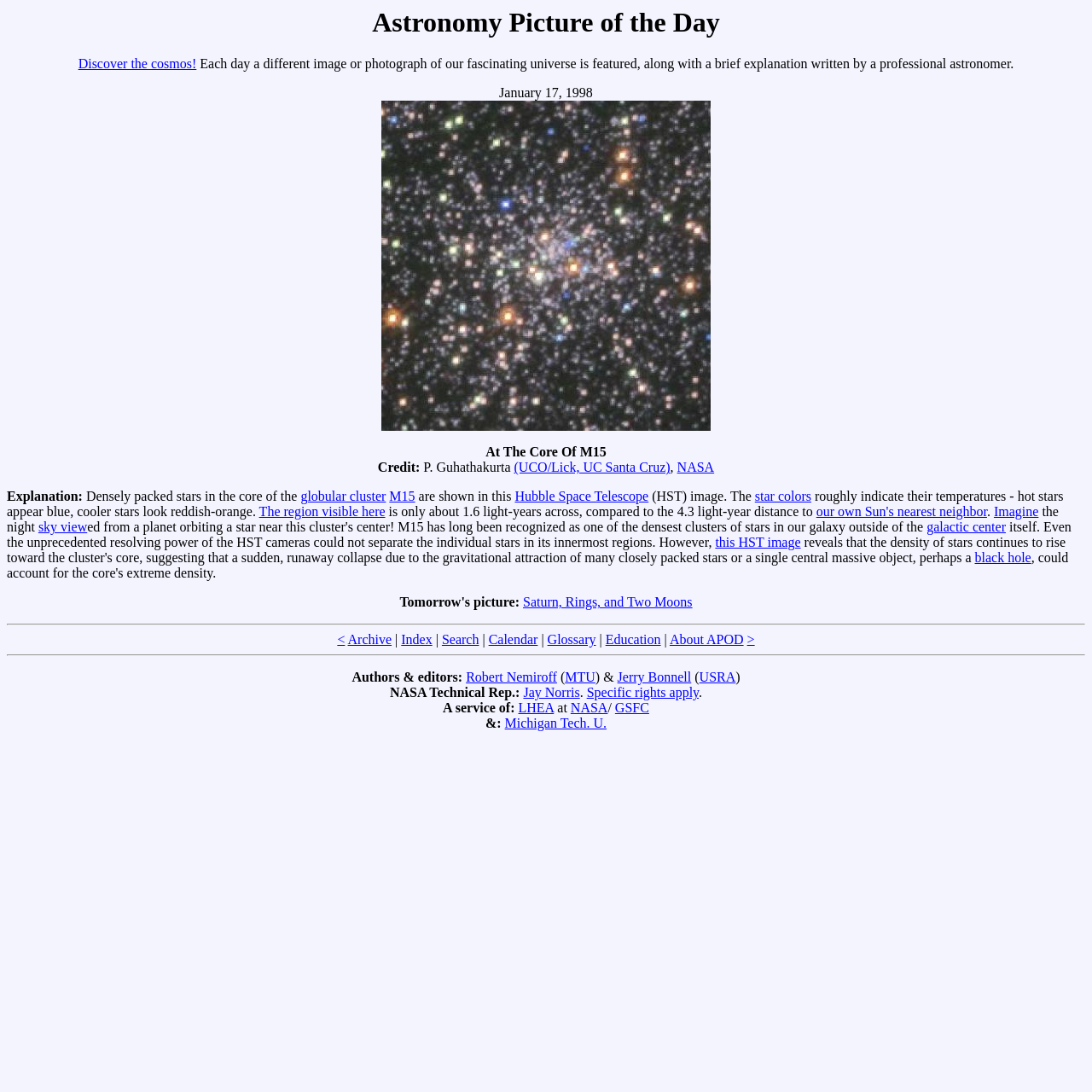Pinpoint the bounding box coordinates of the element to be clicked to execute the instruction: "Click on the link to discover the cosmos".

[0.072, 0.052, 0.18, 0.065]